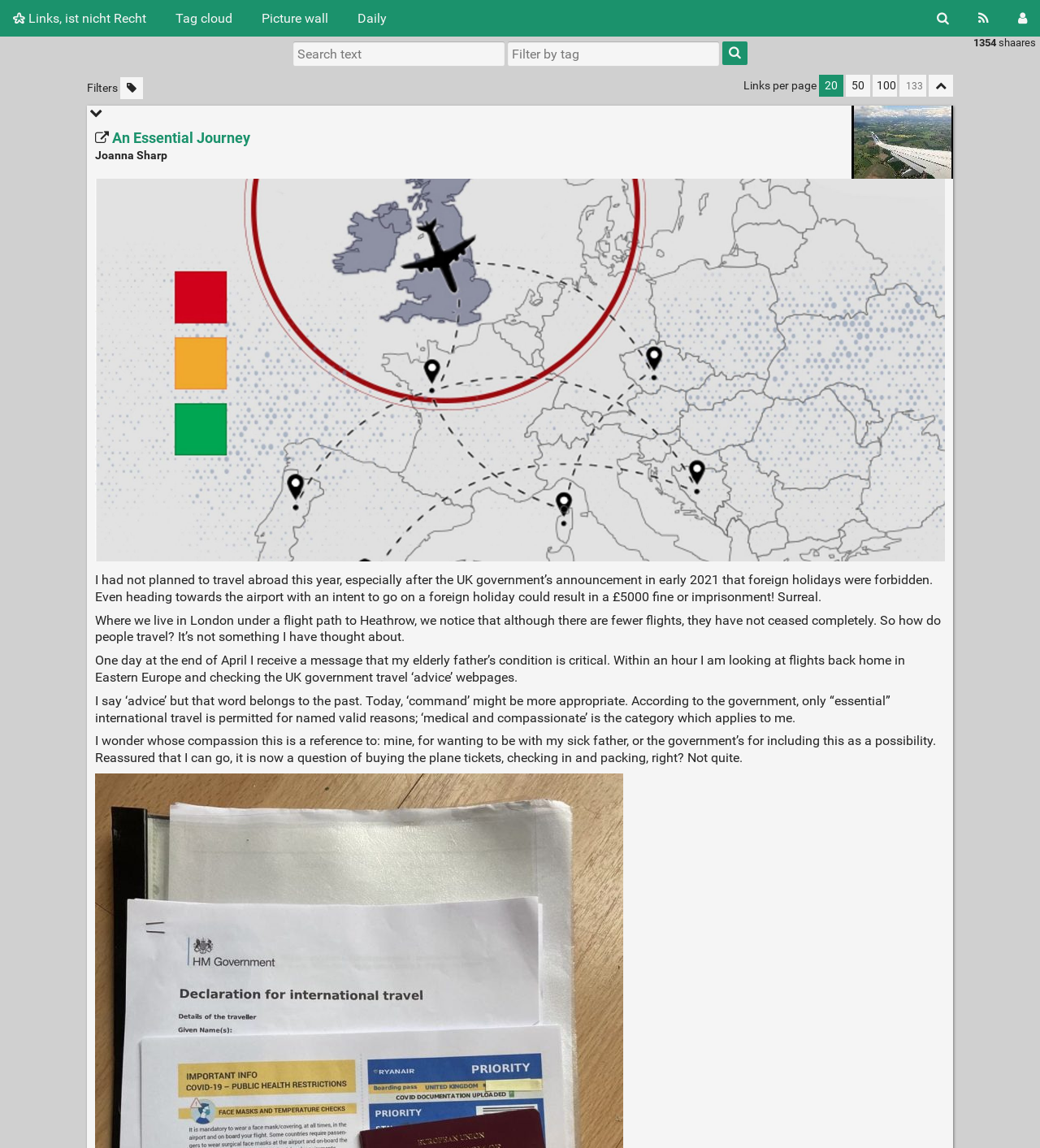Please provide the bounding box coordinates for the element that needs to be clicked to perform the instruction: "Search for a specific term". The coordinates must consist of four float numbers between 0 and 1, formatted as [left, top, right, bottom].

[0.282, 0.036, 0.485, 0.057]